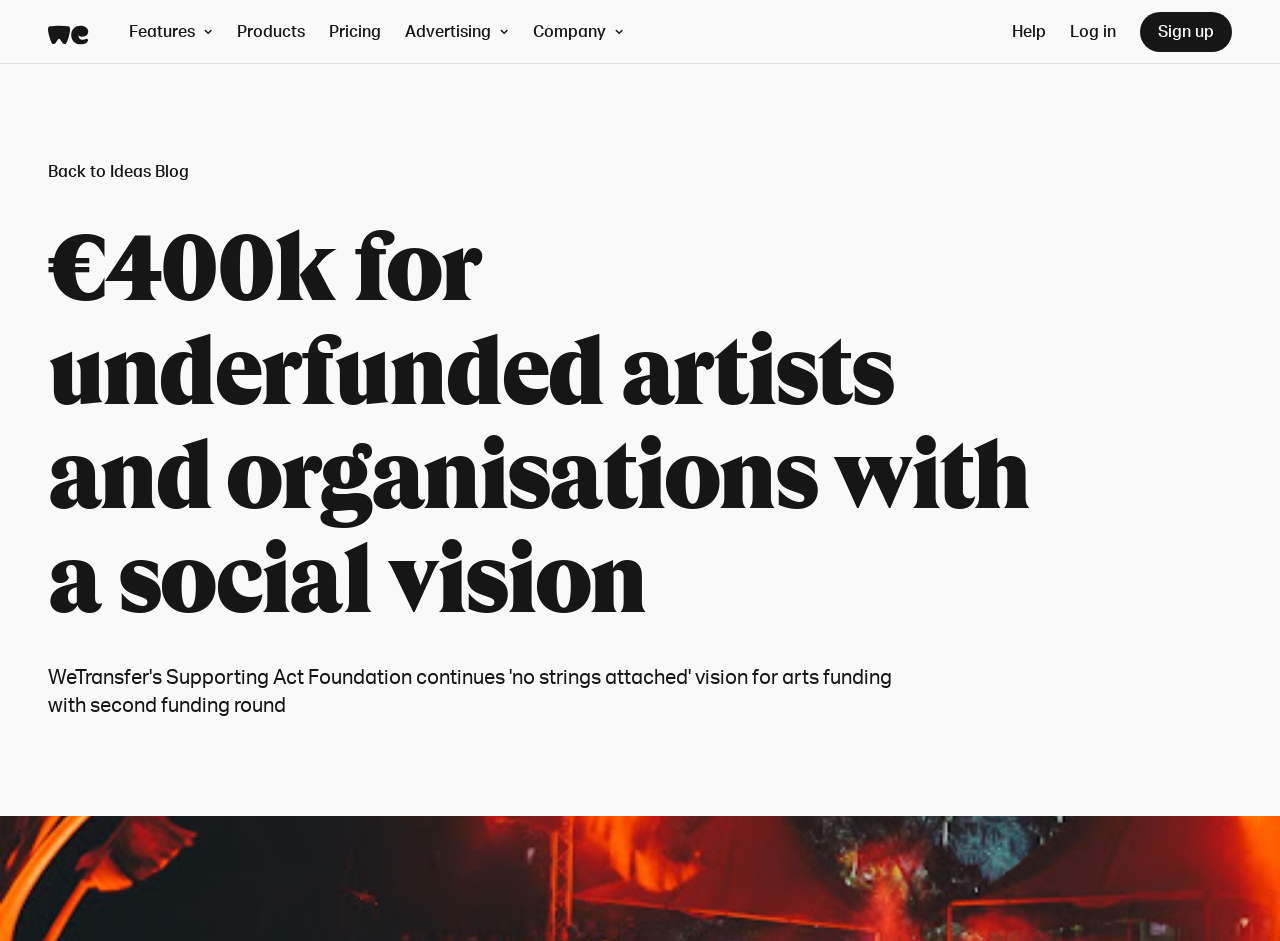Provide the bounding box coordinates of the HTML element described as: "Accessibility help". The bounding box coordinates should be four float numbers between 0 and 1, i.e., [left, top, right, bottom].

[0.038, 0.072, 0.213, 0.136]